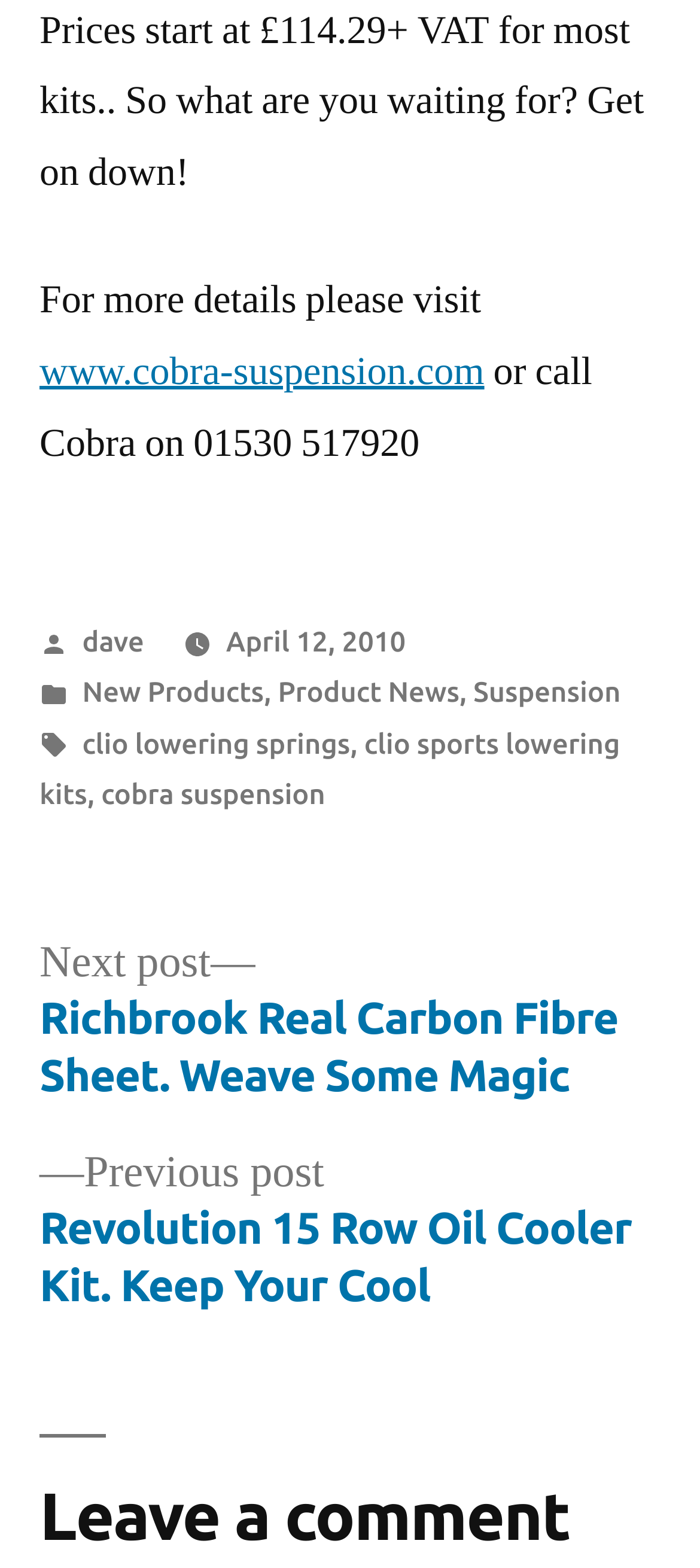Can you specify the bounding box coordinates for the region that should be clicked to fulfill this instruction: "Read previous post".

[0.056, 0.73, 0.902, 0.838]